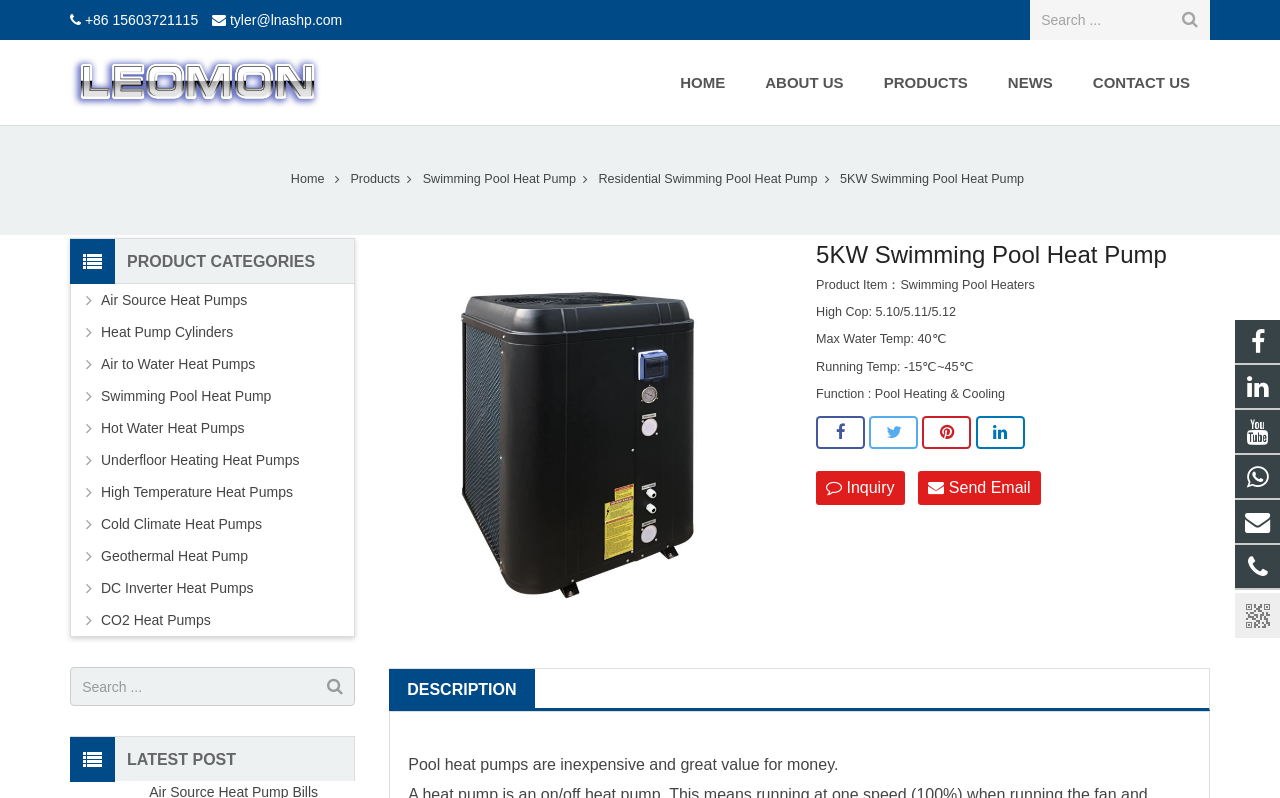Given the description of a UI element: "alt="5KW Swimming Pool Heat Pump"", identify the bounding box coordinates of the matching element in the webpage screenshot.

[0.304, 0.298, 0.618, 0.802]